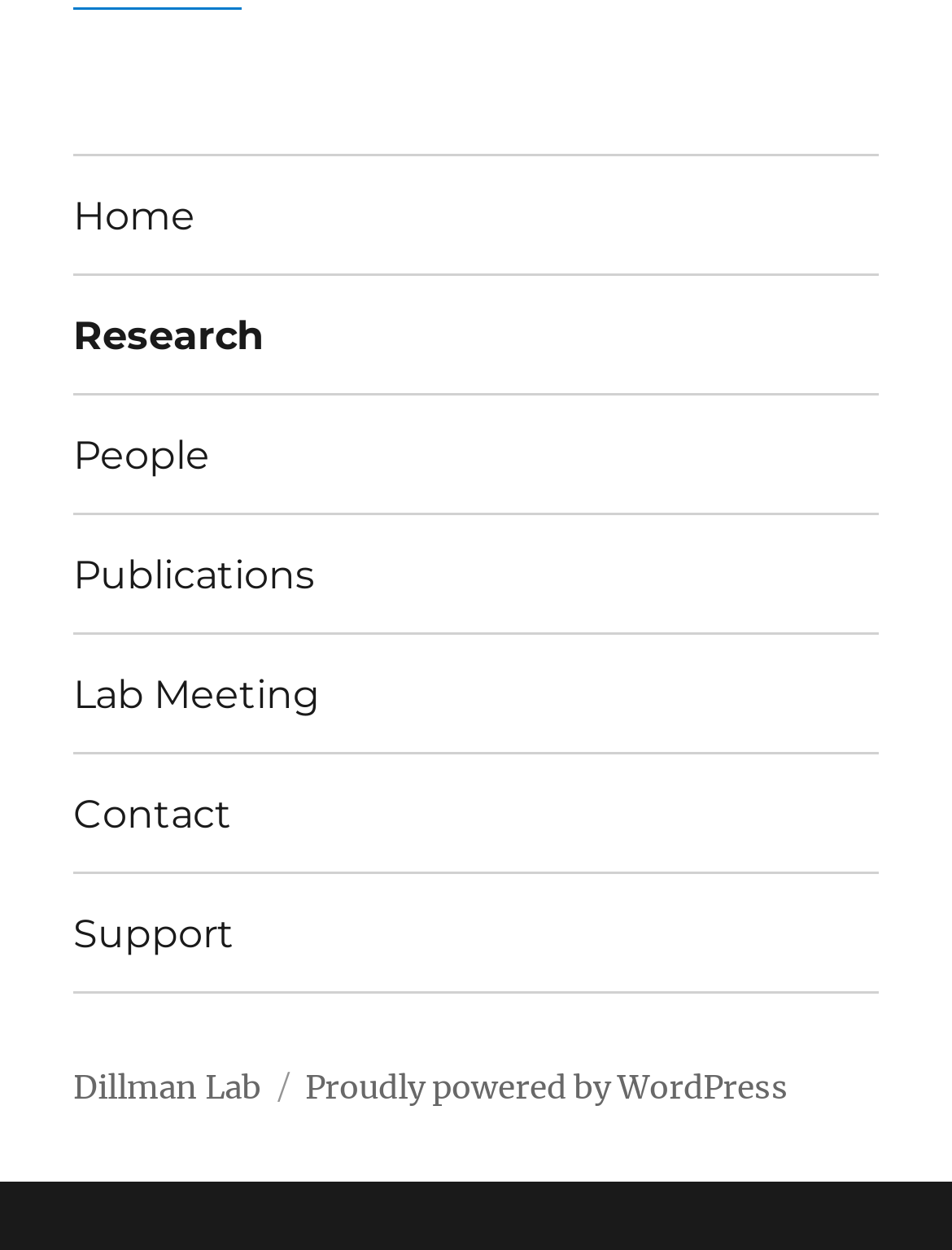Using the element description: "Proudly powered by WordPress", determine the bounding box coordinates. The coordinates should be in the format [left, top, right, bottom], with values between 0 and 1.

[0.32, 0.854, 0.828, 0.887]